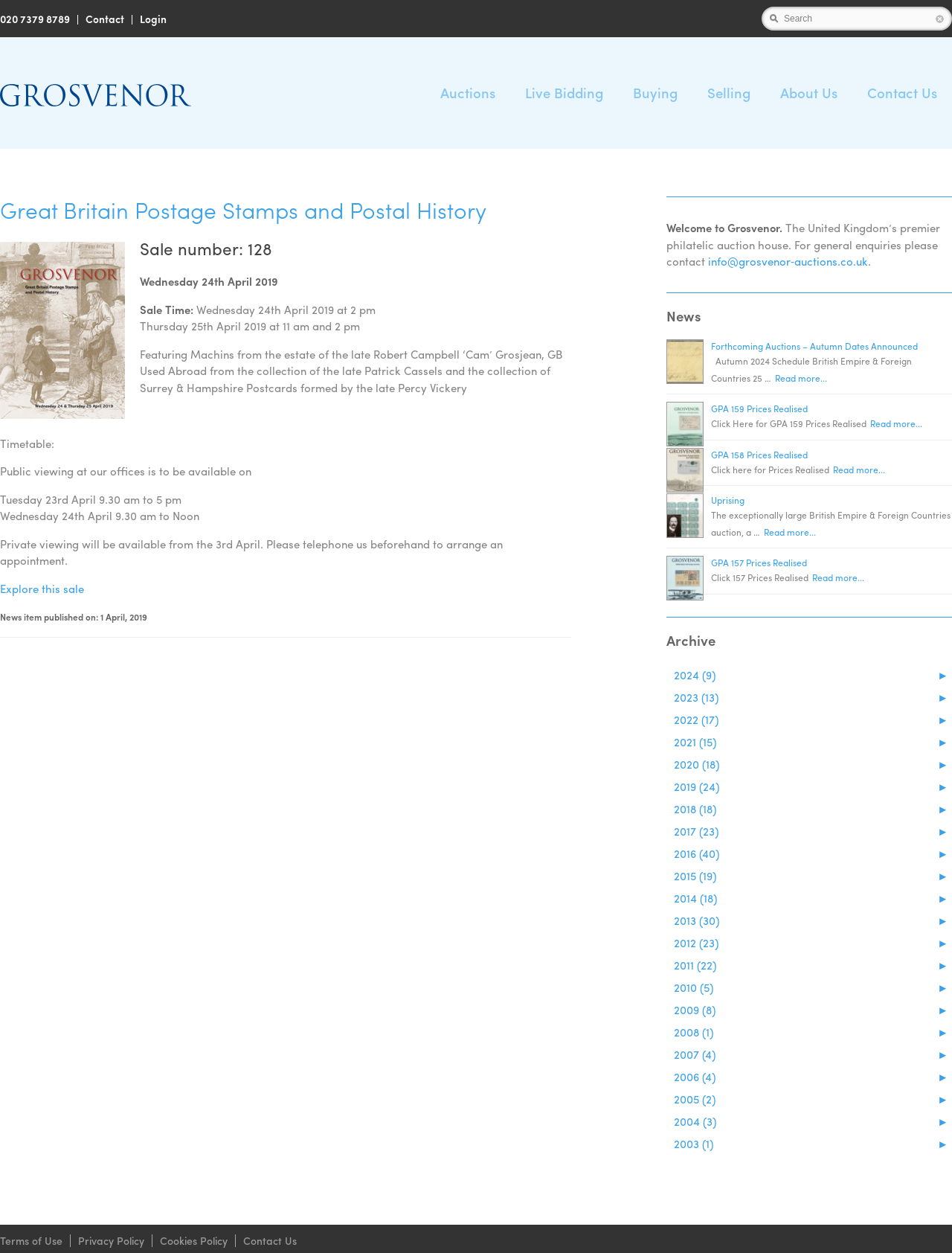What is the date of the sale?
Respond to the question with a single word or phrase according to the image.

Wednesday 24th April 2019